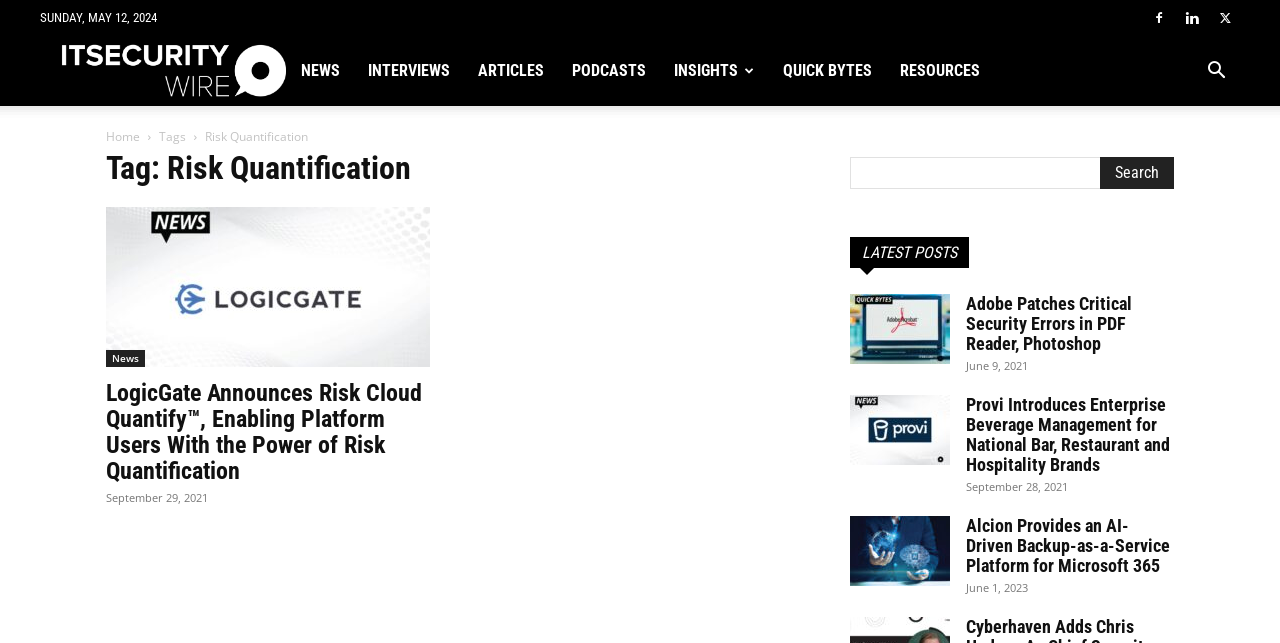Pinpoint the bounding box coordinates of the element you need to click to execute the following instruction: "Explore risk quantification articles". The bounding box should be represented by four float numbers between 0 and 1, in the format [left, top, right, bottom].

[0.16, 0.199, 0.241, 0.226]